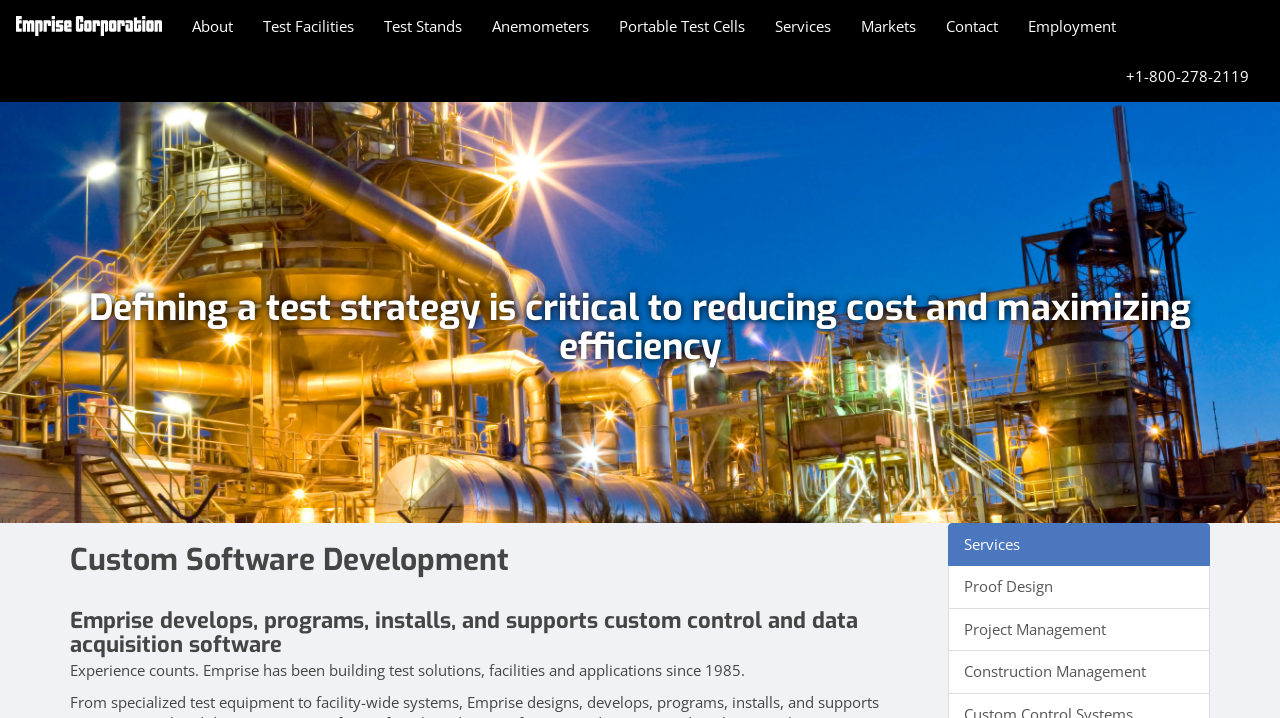Locate the bounding box coordinates of the element you need to click to accomplish the task described by this instruction: "explore services".

[0.593, 0.001, 0.661, 0.071]